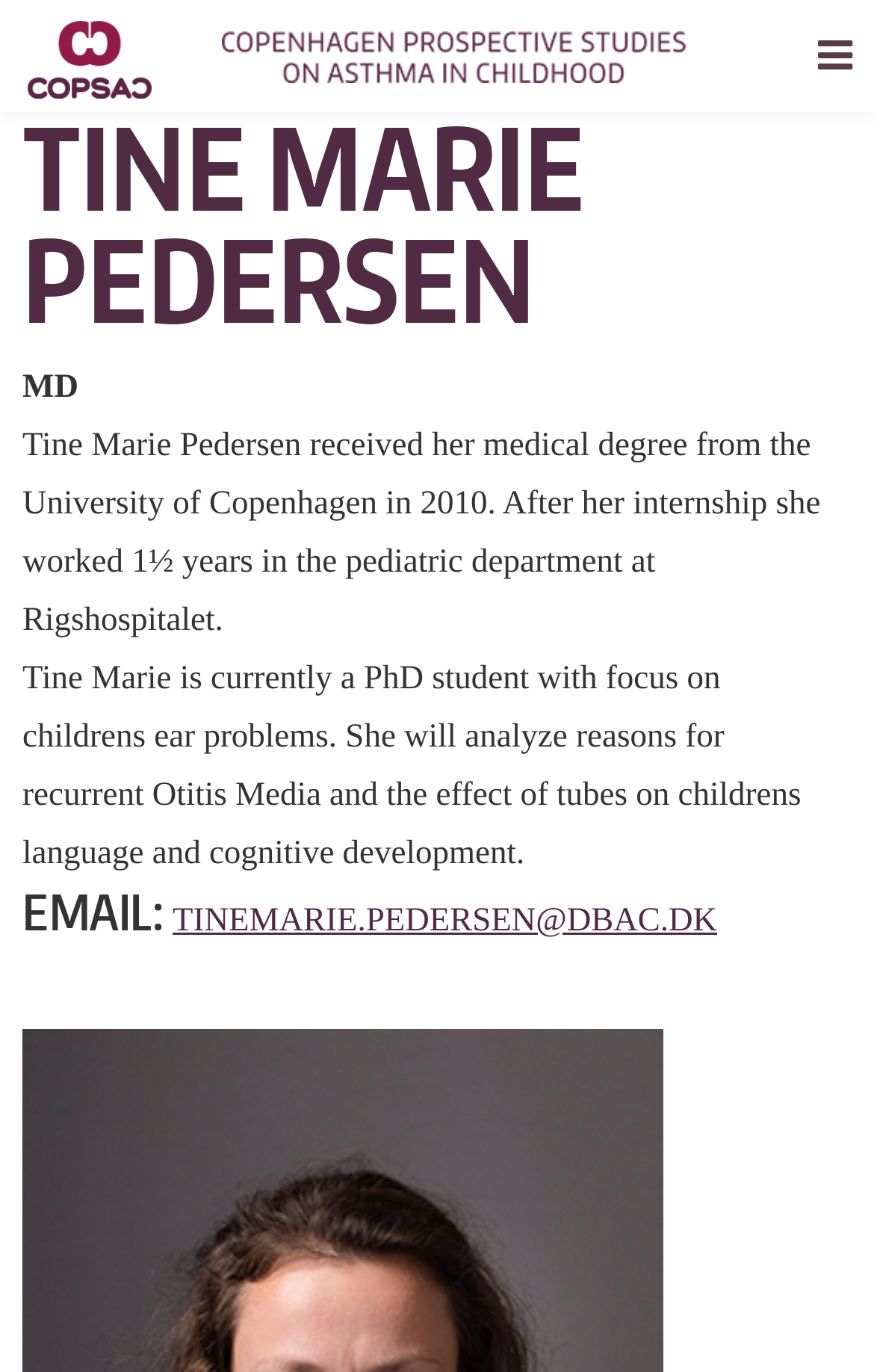What is the organization associated with Tine Marie Pedersen?
Look at the image and respond with a one-word or short phrase answer.

COPSAC